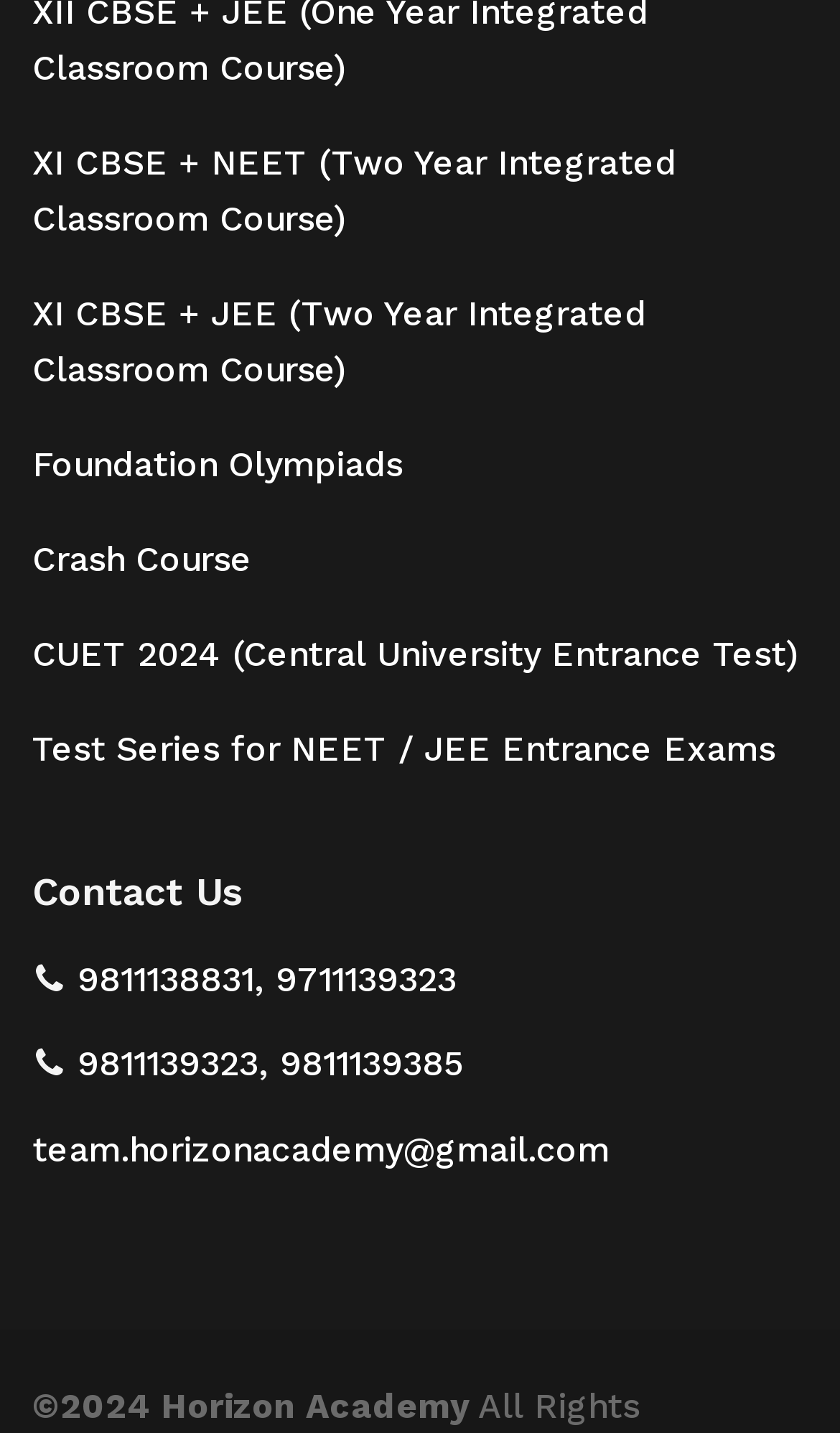What is the email address of Horizon Academy? Using the information from the screenshot, answer with a single word or phrase.

team.horizonacademy@gmail.com